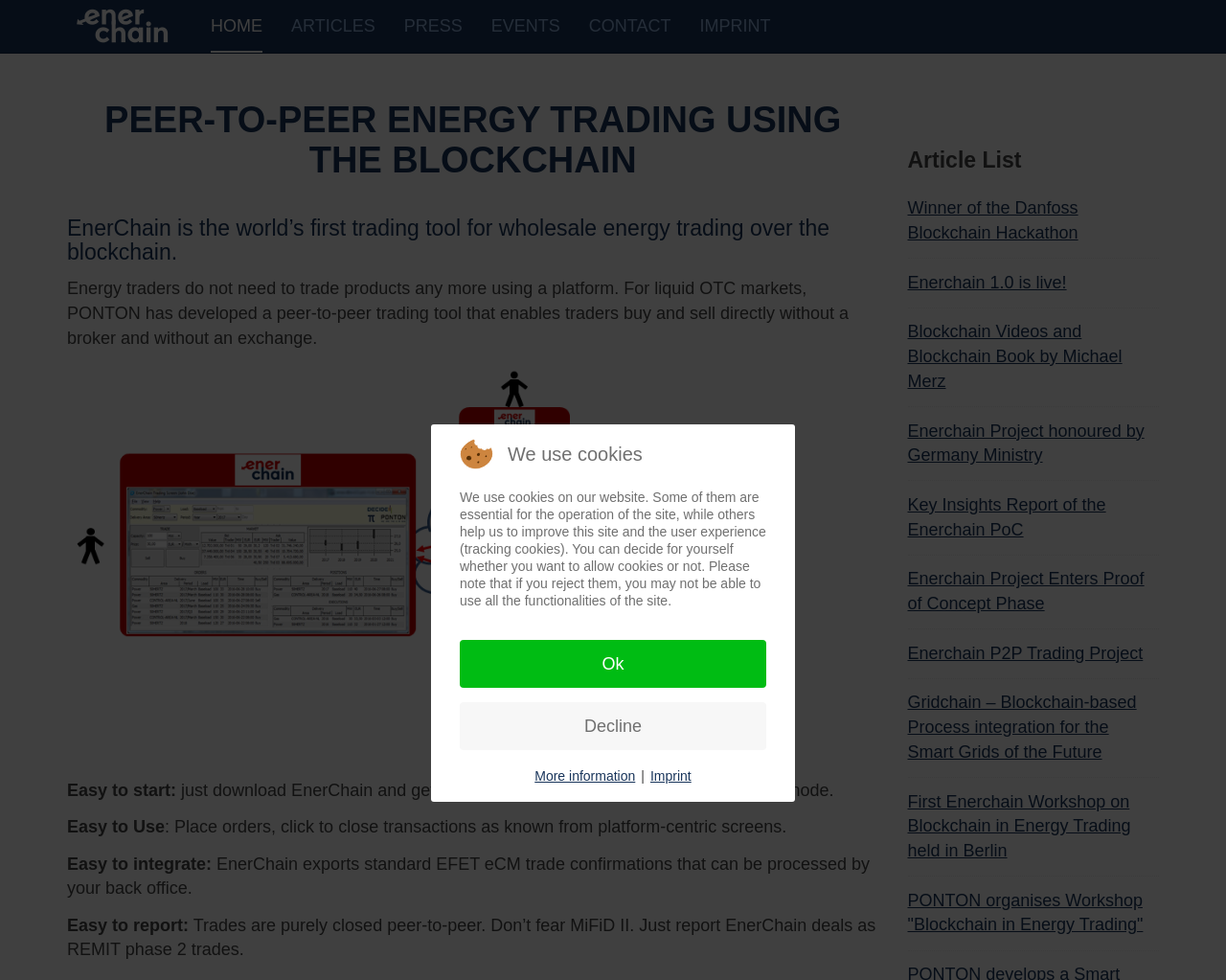Determine the bounding box coordinates of the region I should click to achieve the following instruction: "Get more information about the website". Ensure the bounding box coordinates are four float numbers between 0 and 1, i.e., [left, top, right, bottom].

[0.53, 0.782, 0.564, 0.802]